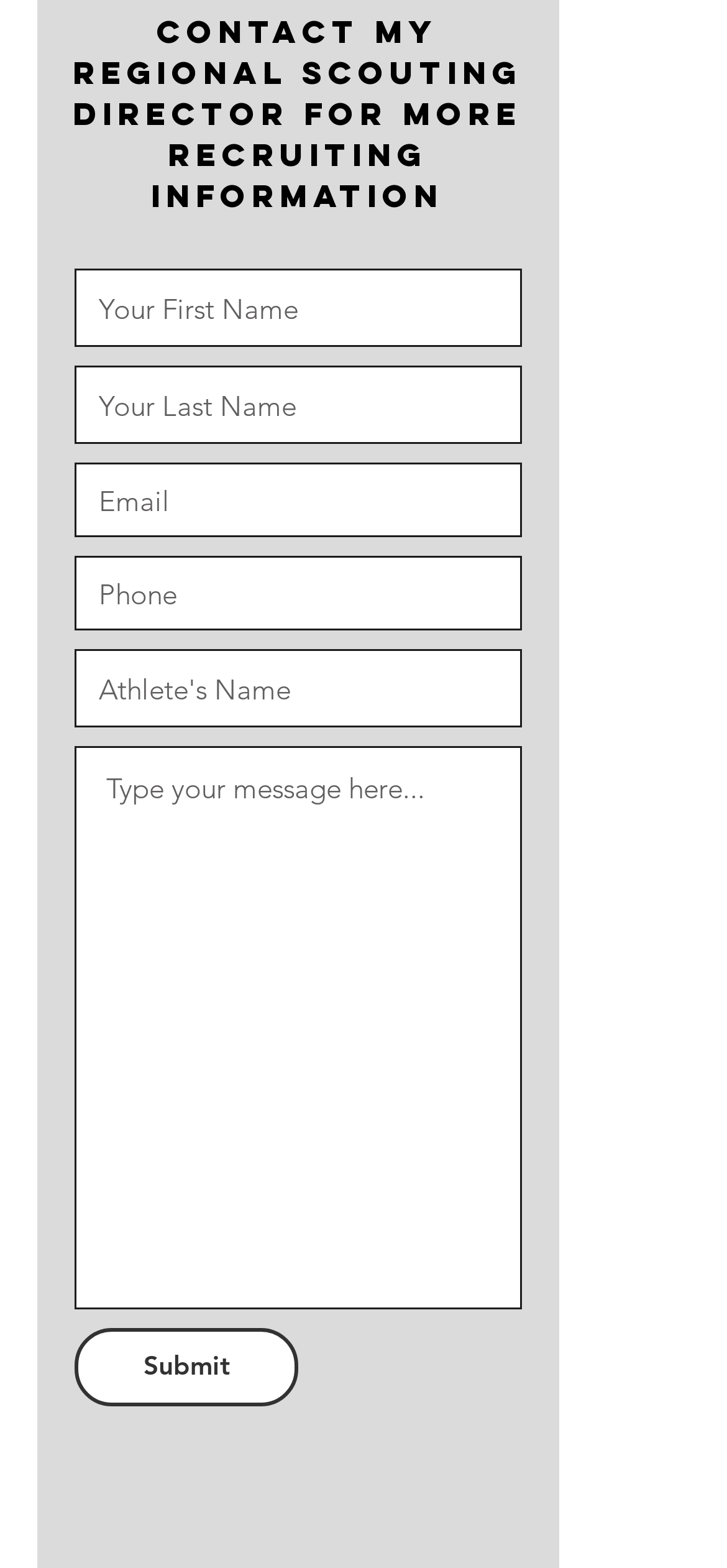Determine the bounding box of the UI element mentioned here: "aria-label="Athlete's Name" name="athlete's-name" placeholder="Athlete's Name"". The coordinates must be in the format [left, top, right, bottom] with values ranging from 0 to 1.

[0.103, 0.414, 0.718, 0.464]